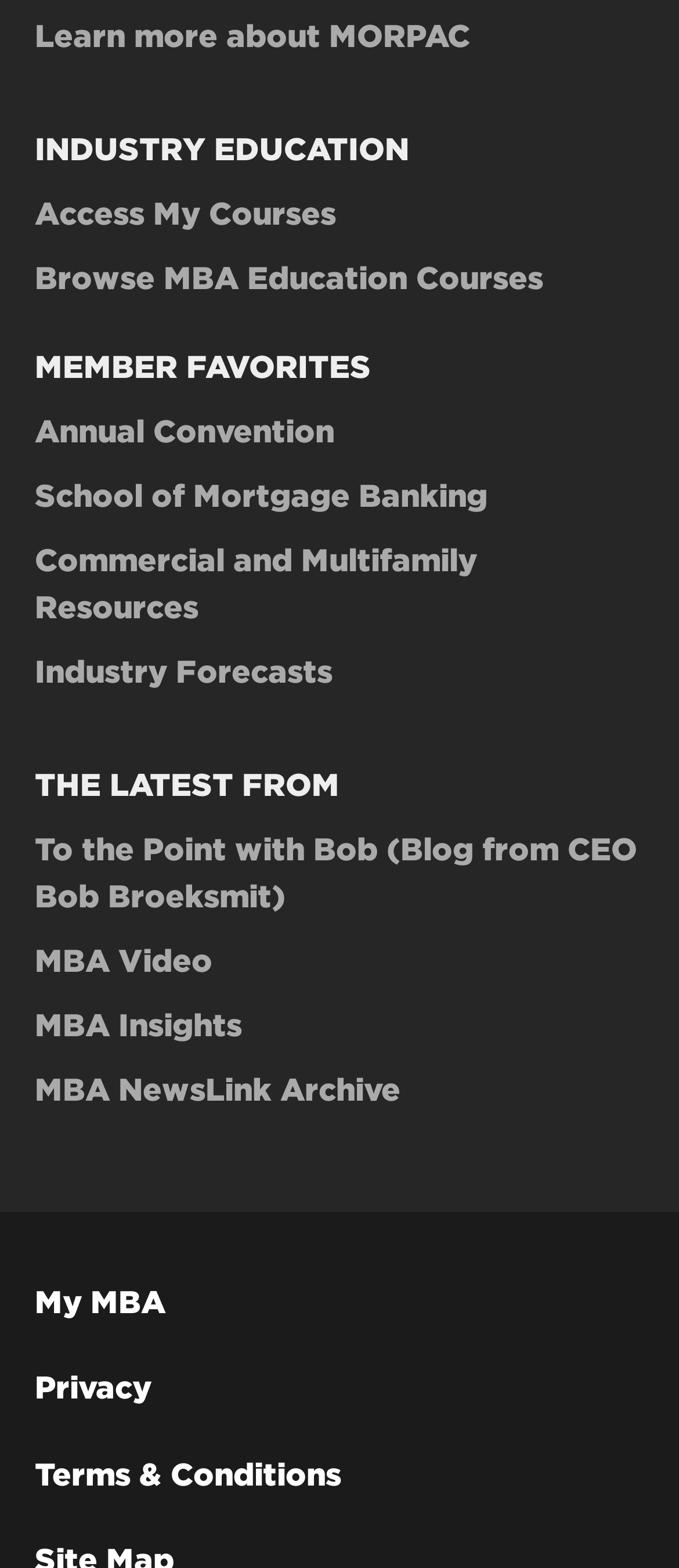Locate the bounding box coordinates of the area to click to fulfill this instruction: "Browse MBA Education Courses". The bounding box should be presented as four float numbers between 0 and 1, in the order [left, top, right, bottom].

[0.051, 0.165, 0.8, 0.189]